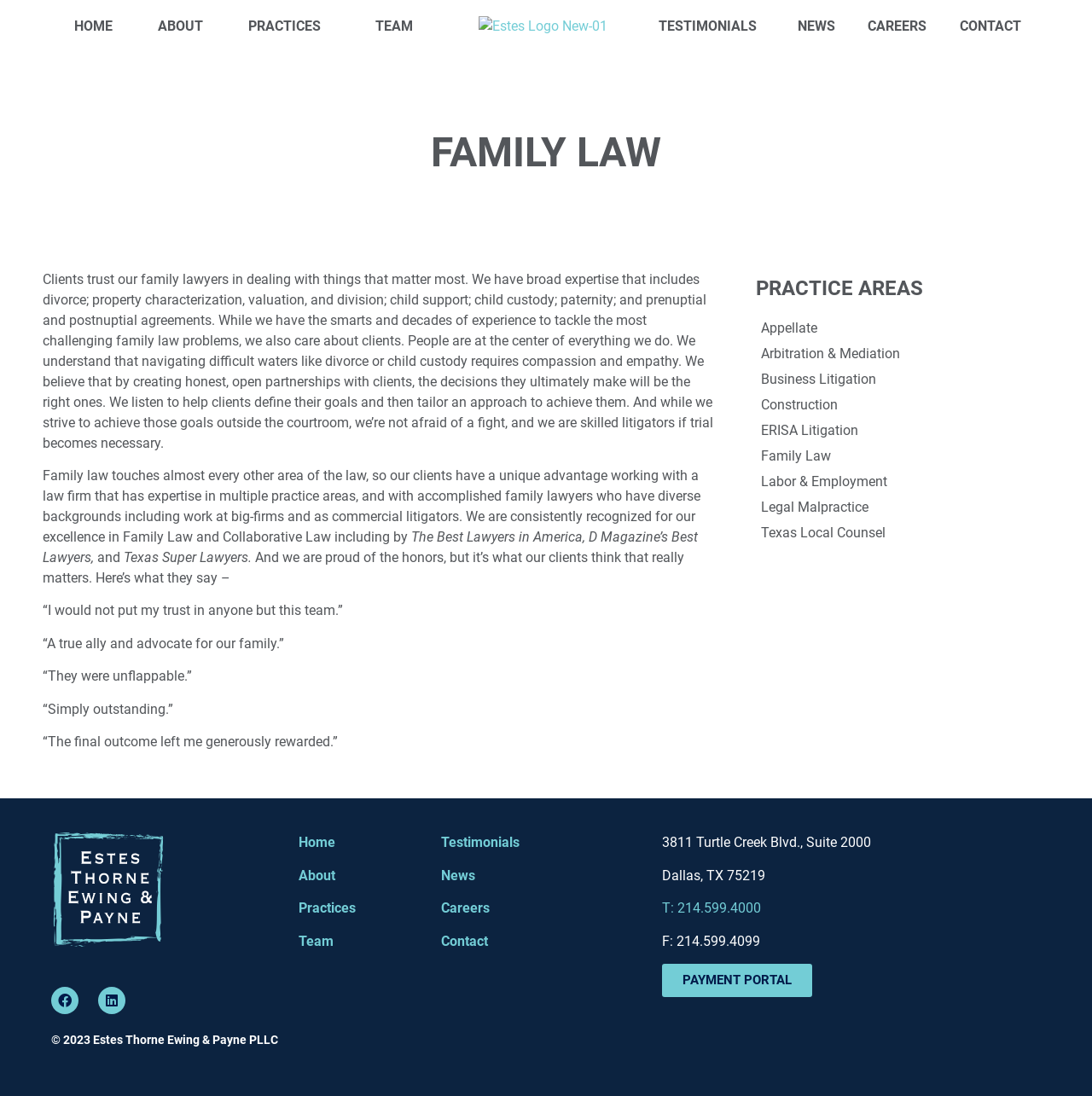Please determine the bounding box coordinates of the element's region to click in order to carry out the following instruction: "Click the PAYMENT PORTAL link". The coordinates should be four float numbers between 0 and 1, i.e., [left, top, right, bottom].

[0.606, 0.879, 0.743, 0.91]